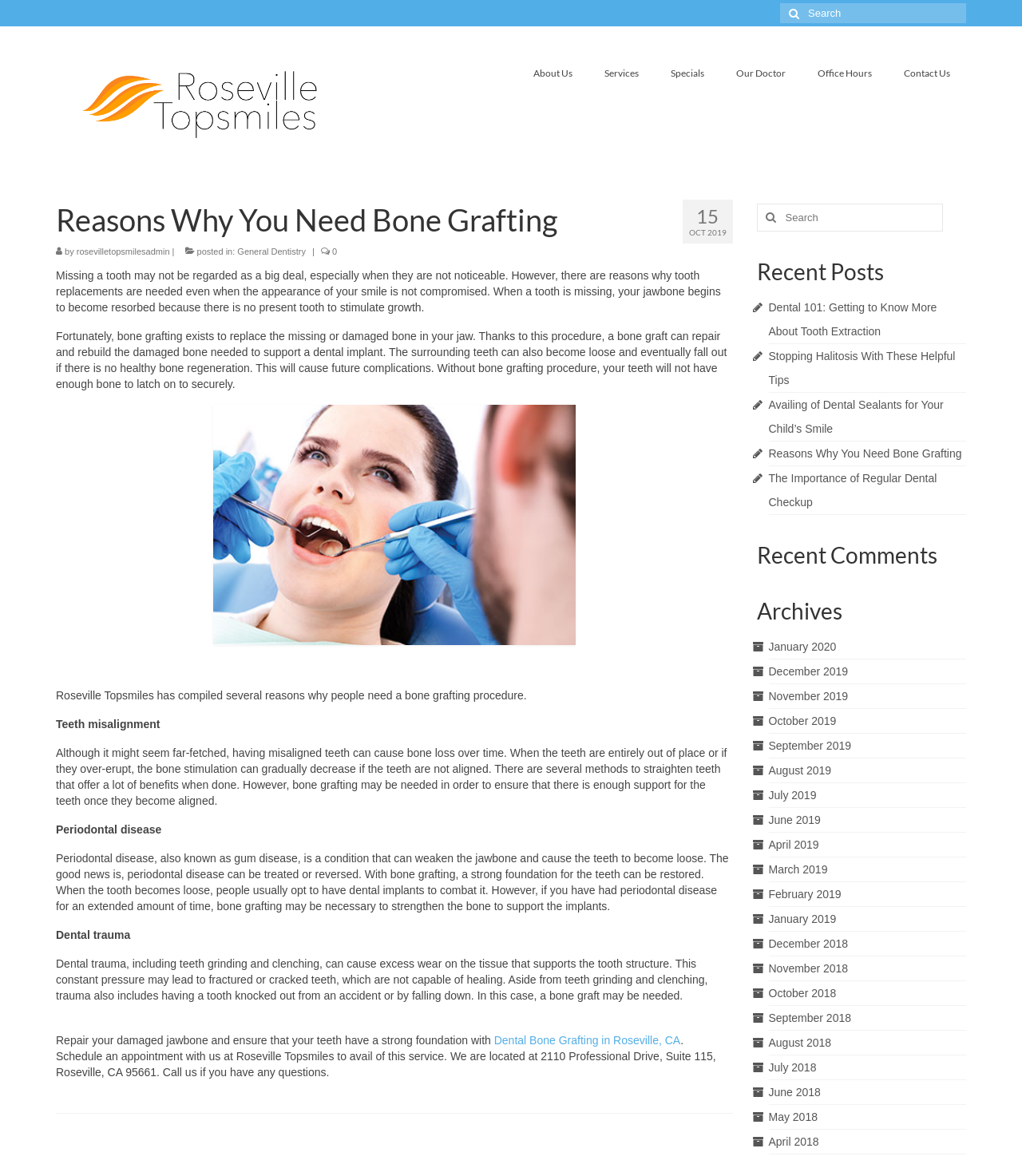Can you specify the bounding box coordinates of the area that needs to be clicked to fulfill the following instruction: "View Recent Posts"?

[0.74, 0.217, 0.945, 0.244]